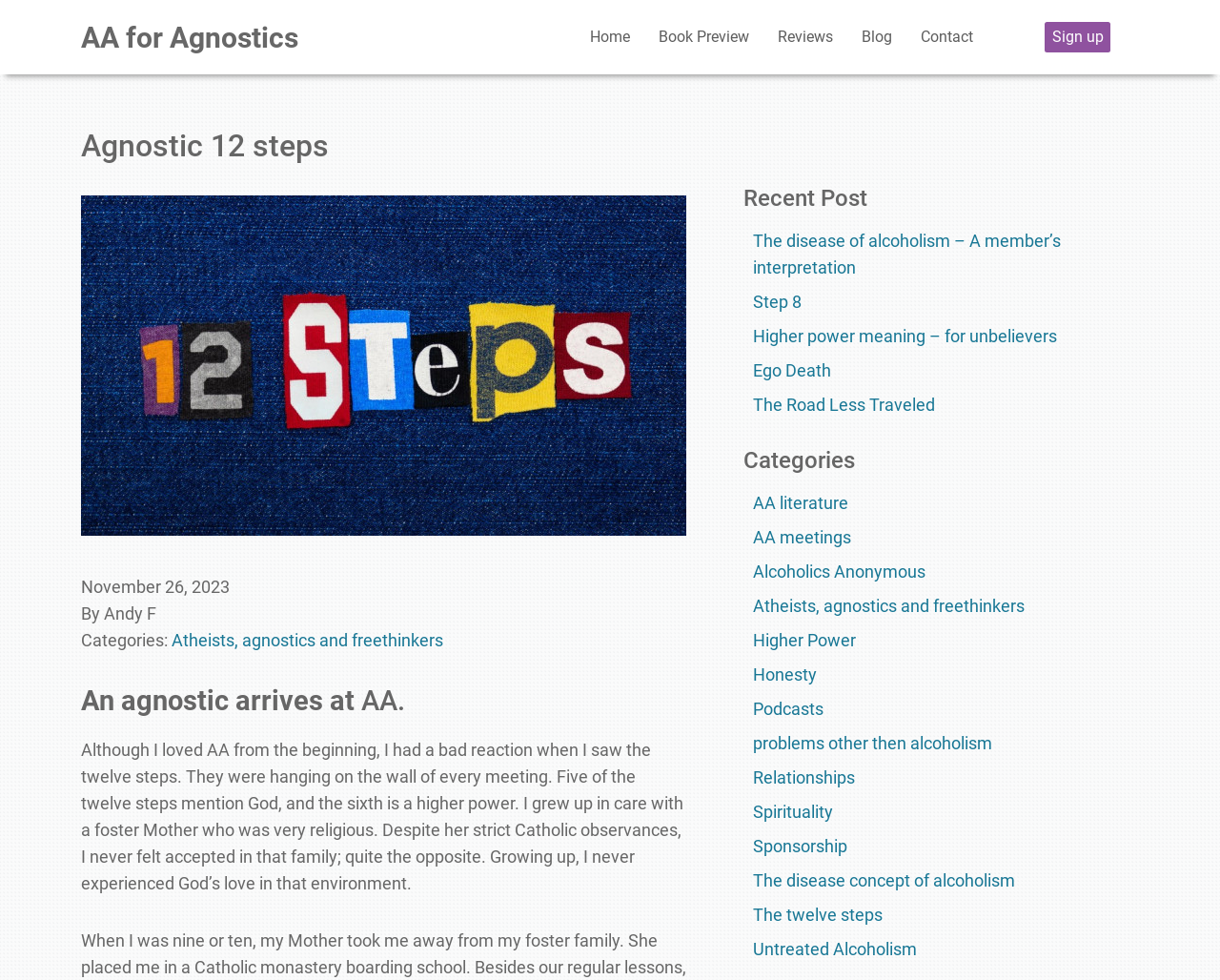Describe the webpage in detail, including text, images, and layout.

This webpage is about Agnostics Anonymous, a community for agnostics and atheists who want to work through the 12 steps of Alcoholics Anonymous. At the top left of the page, there is a link to "AA for Agnostics" and a heading that reads "Agnostic 12 steps". Below this, there are several links to different sections of the website, including "Home", "Book Preview", "Reviews", "Blog", and "Contact". 

To the right of these links, there is a "Sign up" button. Below the links and the button, there is a heading that reads "Agnostic 12 steps" again, followed by a link to the same page and an image with the same title. 

On the left side of the page, there is a section with a date, "November 26, 2023", and an author's name, "Andy F". Below this, there is a category label "Categories:" and a link to "Atheists, agnostics and freethinkers". 

The main content of the page is an article titled "An agnostic arrives at AA." The article discusses the author's experience with AA and their initial reaction to the 12 steps, which mention God. The author shares their personal story of growing up in a foster home with a religious mother and feeling unaccepted. 

On the right side of the page, there is a section titled "Recent Post" with several links to different articles, including "The disease of alcoholism – A member’s interpretation", "Step 8", "Higher power meaning – for unbelievers", and others. Below this, there is a section titled "Categories" with links to various categories, such as "AA literature", "AA meetings", "Alcoholics Anonymous", and others.